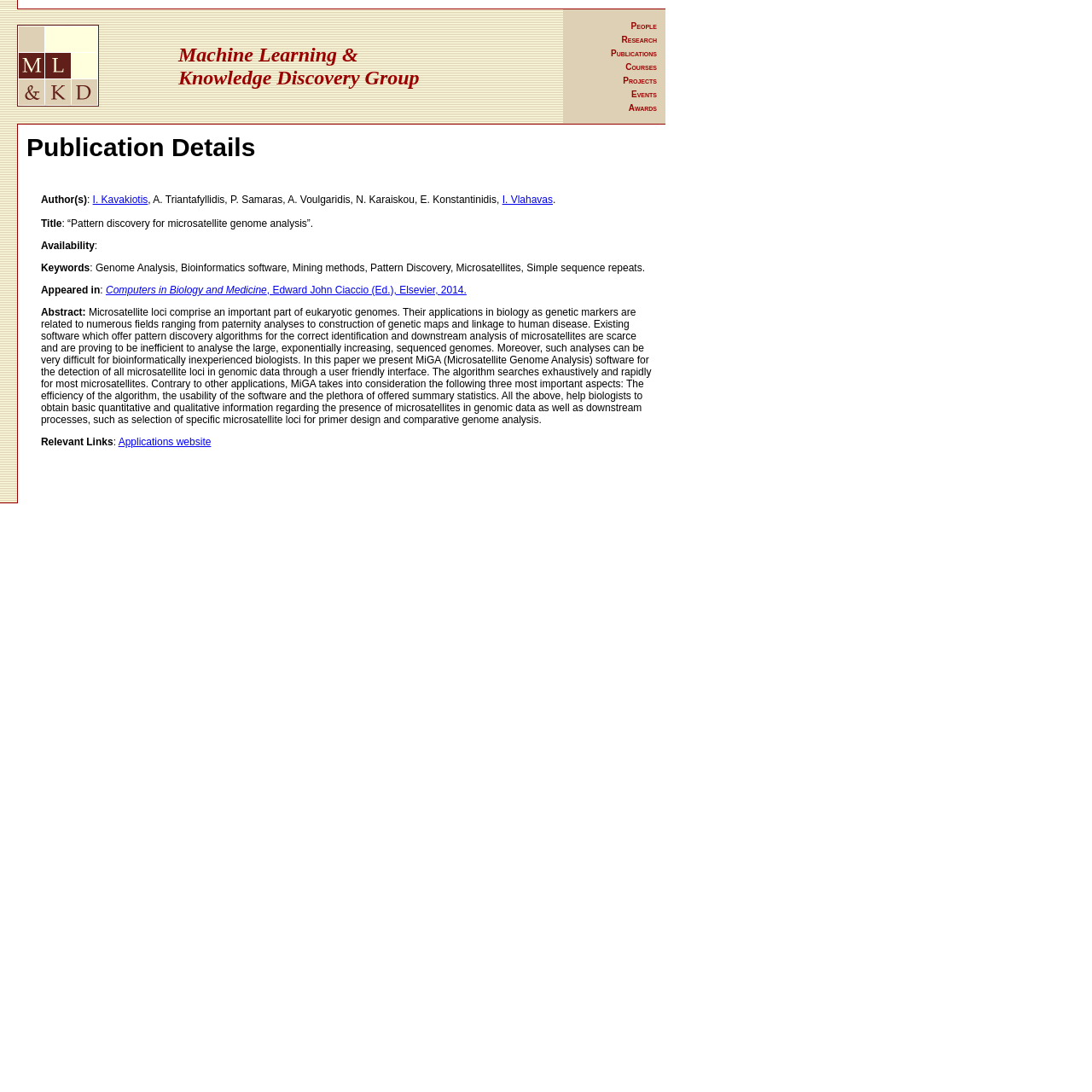Give the bounding box coordinates for the element described by: "Publications".

[0.559, 0.045, 0.602, 0.053]